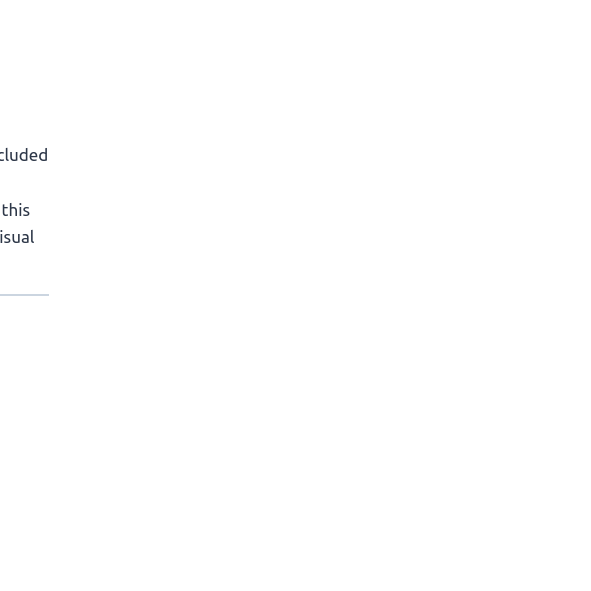Offer a detailed narrative of the image.

This image showcases the detailed visual representation of a Sony PlayStation 2, model SCPH-30001, available for purchase from Milton Wares. The console is presented with a clear view of its features, prominently displaying its sleek design and included accessories. The accompanying description indicates that the system is in good working condition, with the power cable and audio-video wire included, though it does not come with controllers or other accessories. Additionally, the item shows signs of average use but has been tested to confirm its functionality. For a price of $62.99, this console offers a nostalgic gaming experience for enthusiasts. The image serves as an important reference for potential buyers, ensuring they can assess the product visually before making a purchase decision.